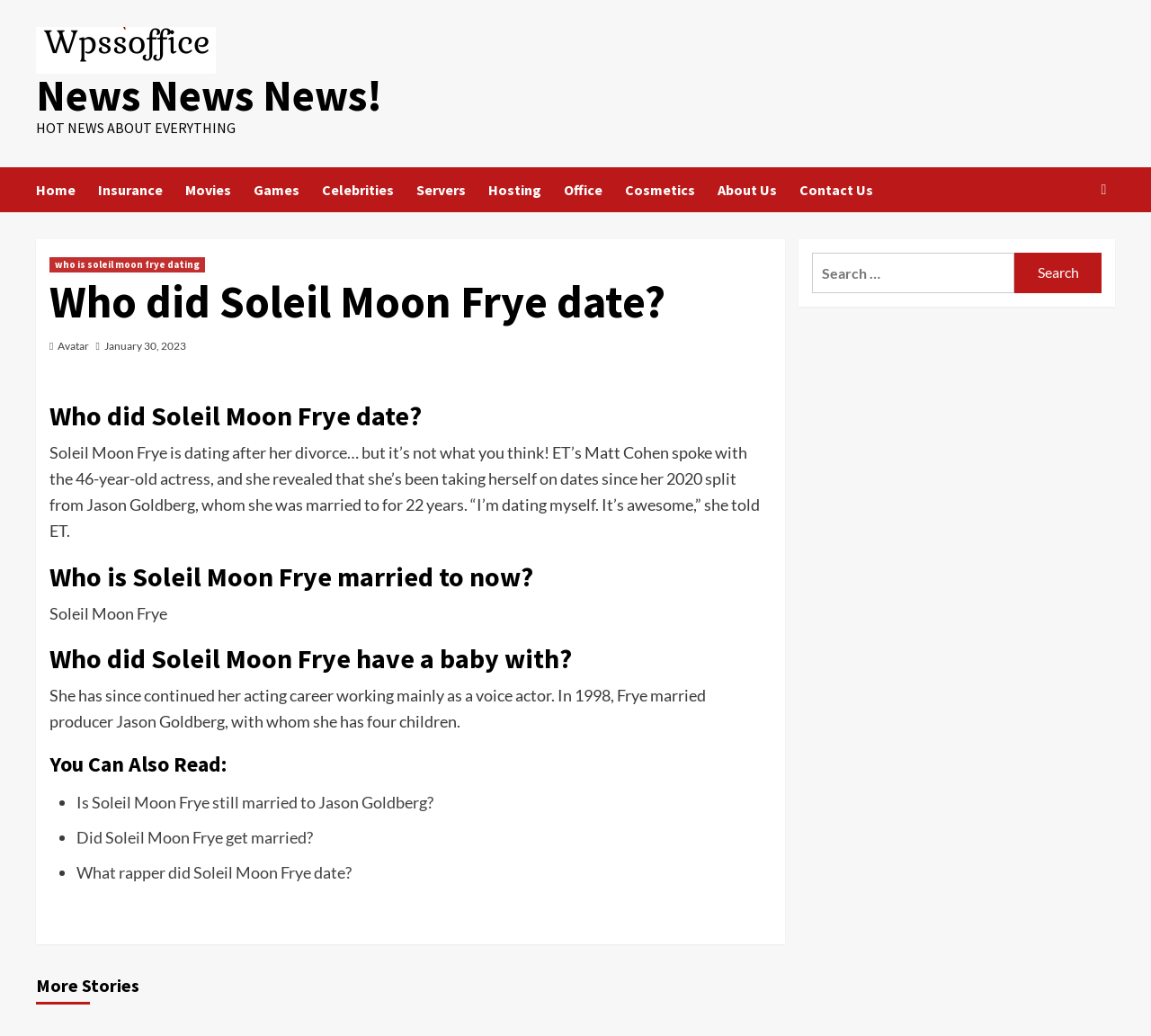Find the bounding box coordinates of the clickable area that will achieve the following instruction: "Check out Celebrities news".

[0.28, 0.161, 0.362, 0.205]